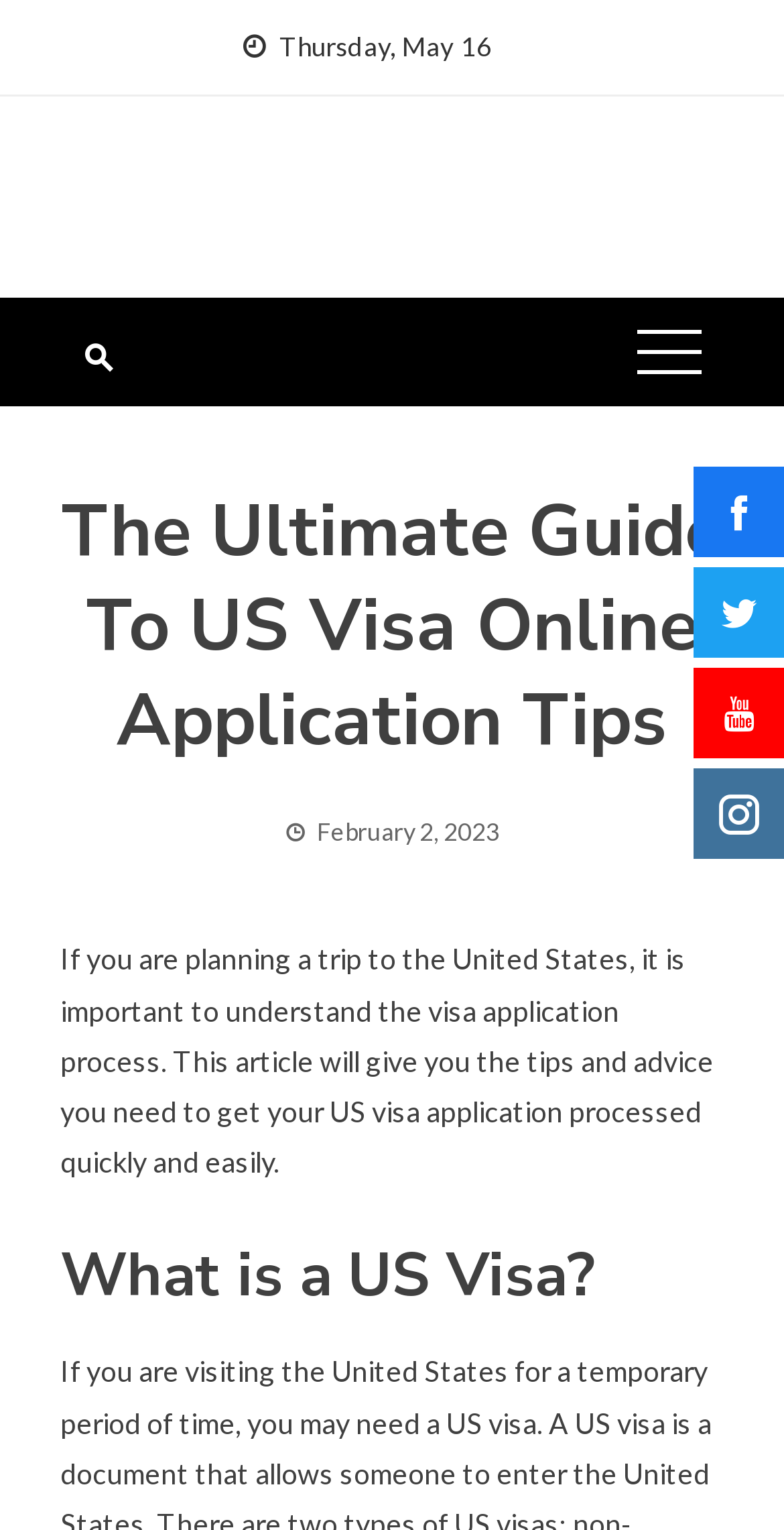Use a single word or phrase to answer this question: 
Is the article focused on a specific type of visa?

No